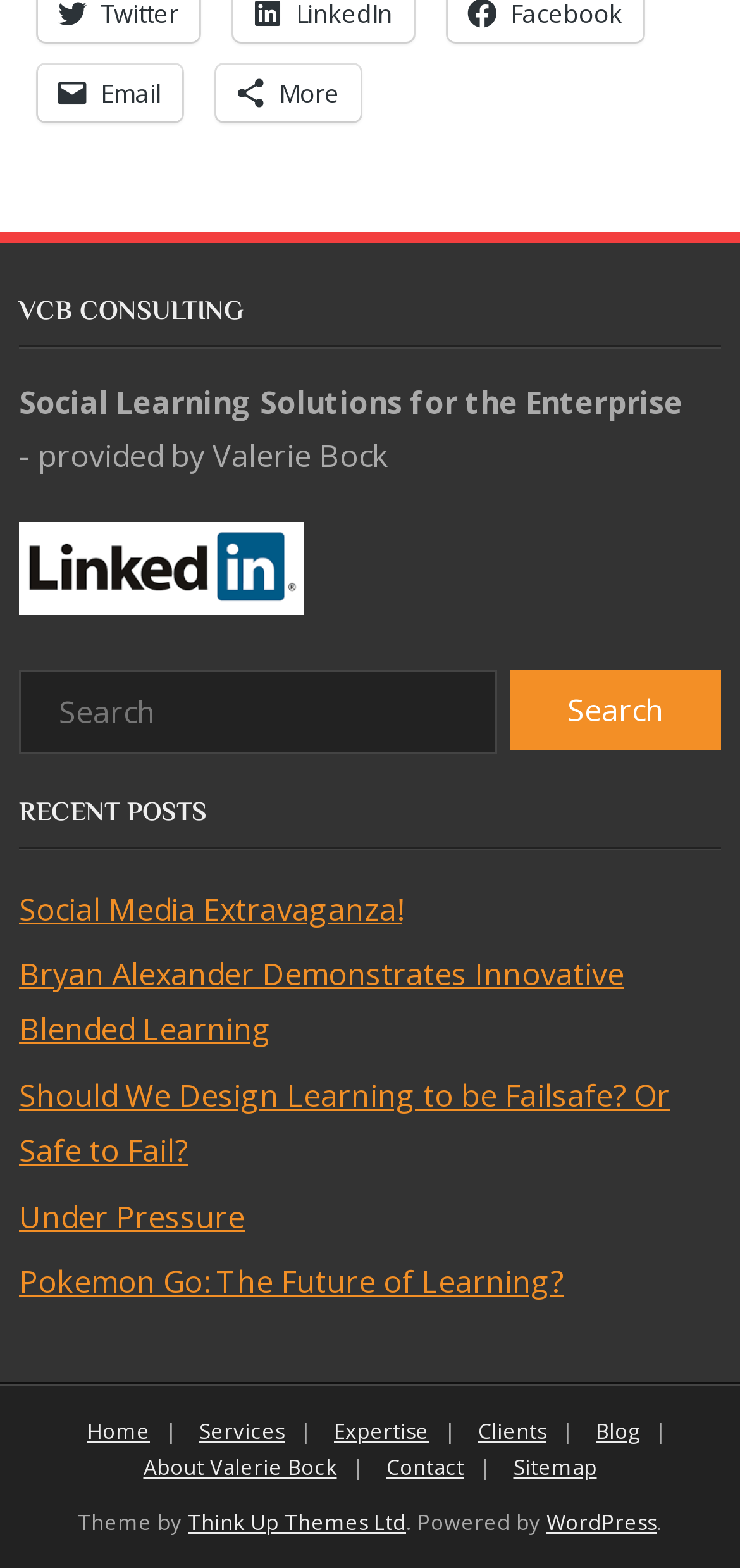What is the name of the consulting company?
Refer to the image and offer an in-depth and detailed answer to the question.

The name of the consulting company can be found in the heading element with the text 'VCB CONSULTING' which is located at the top of the webpage.